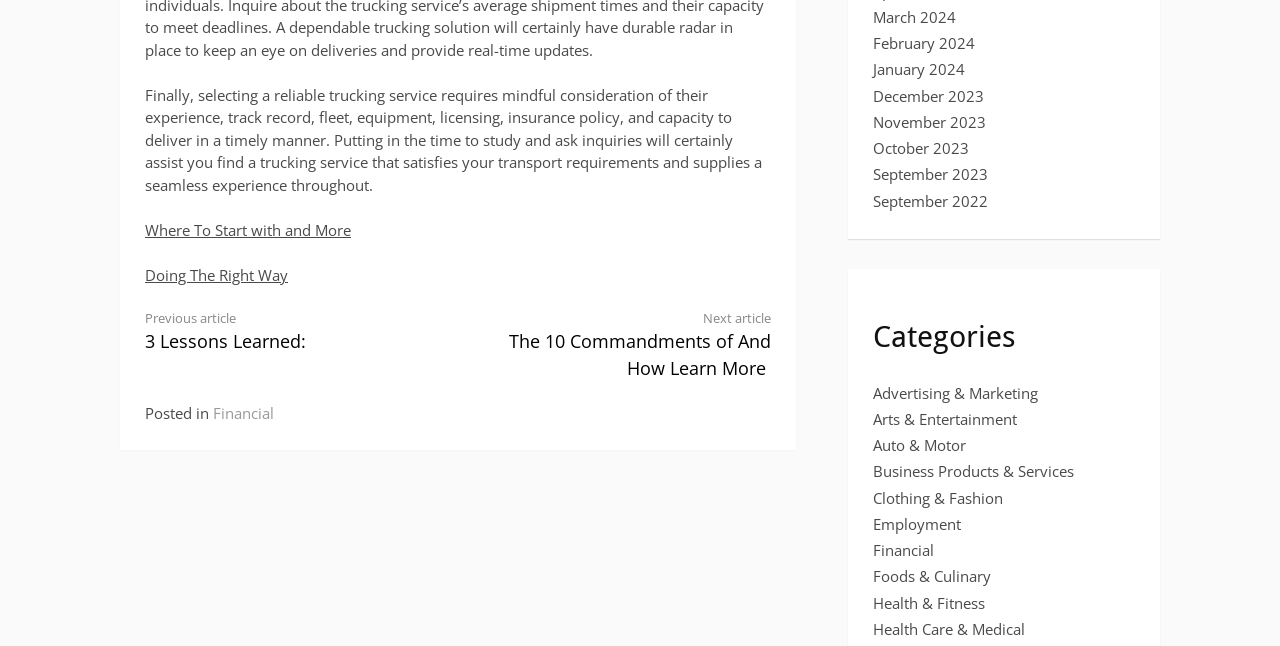Please identify the bounding box coordinates of the region to click in order to complete the given instruction: "View articles in the Financial category". The coordinates should be four float numbers between 0 and 1, i.e., [left, top, right, bottom].

[0.682, 0.836, 0.73, 0.867]